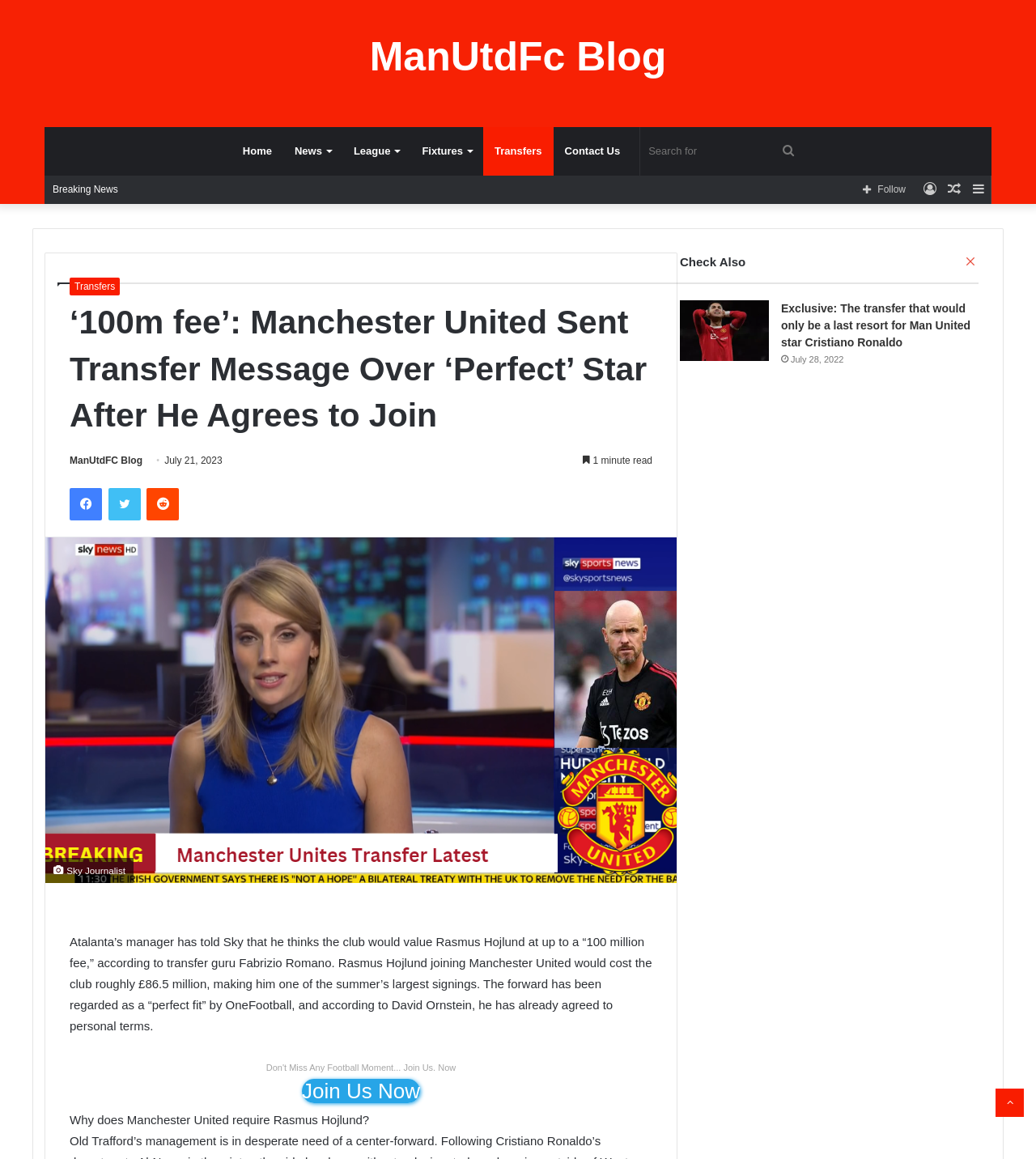What is the name of the social media platform represented by the icon?
Refer to the image and provide a one-word or short phrase answer.

Facebook